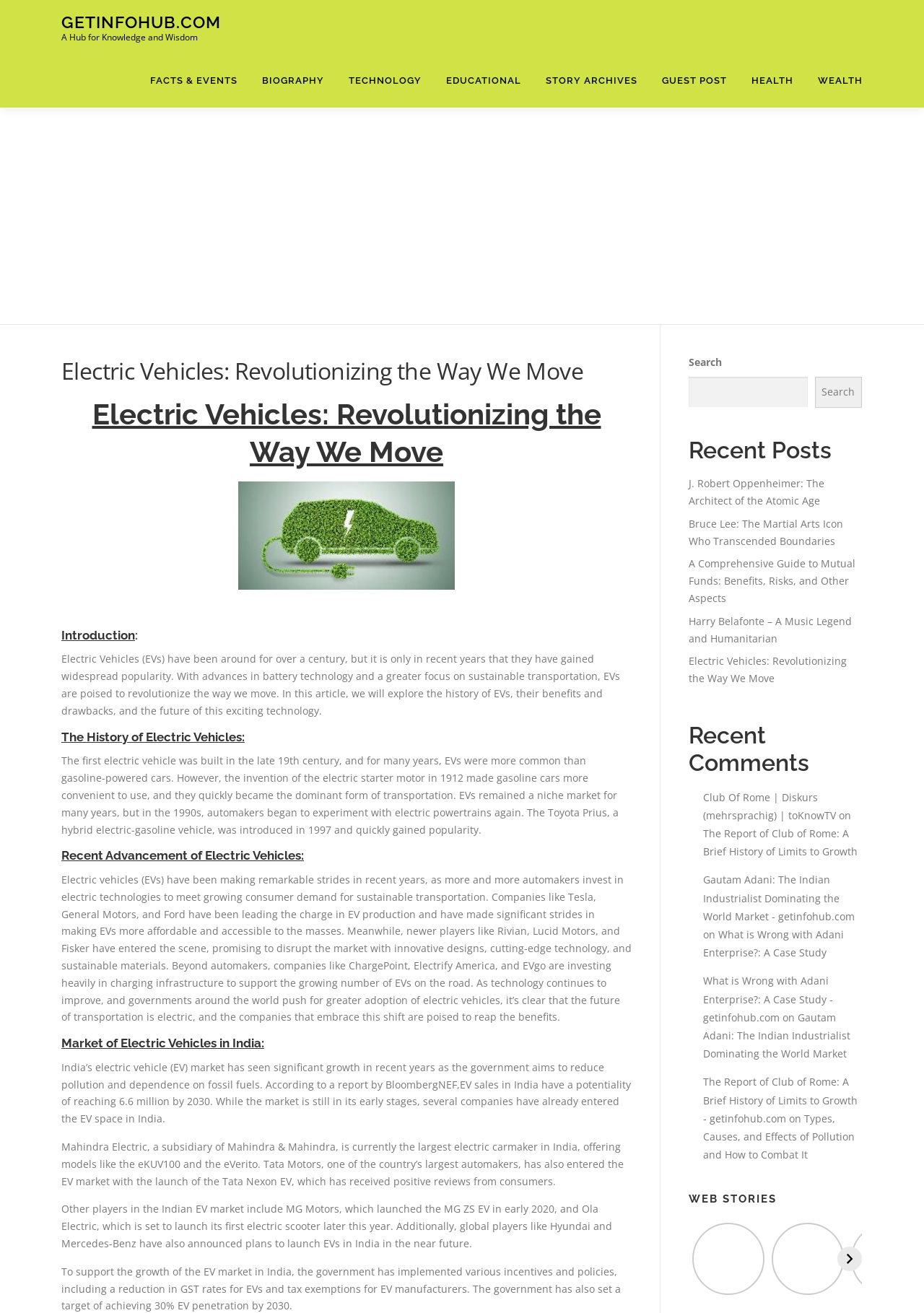Determine the bounding box coordinates of the clickable element necessary to fulfill the instruction: "Read the recent post about Rishi Sunak". Provide the coordinates as four float numbers within the 0 to 1 range, i.e., [left, top, right, bottom].

[0.749, 0.931, 0.827, 0.986]